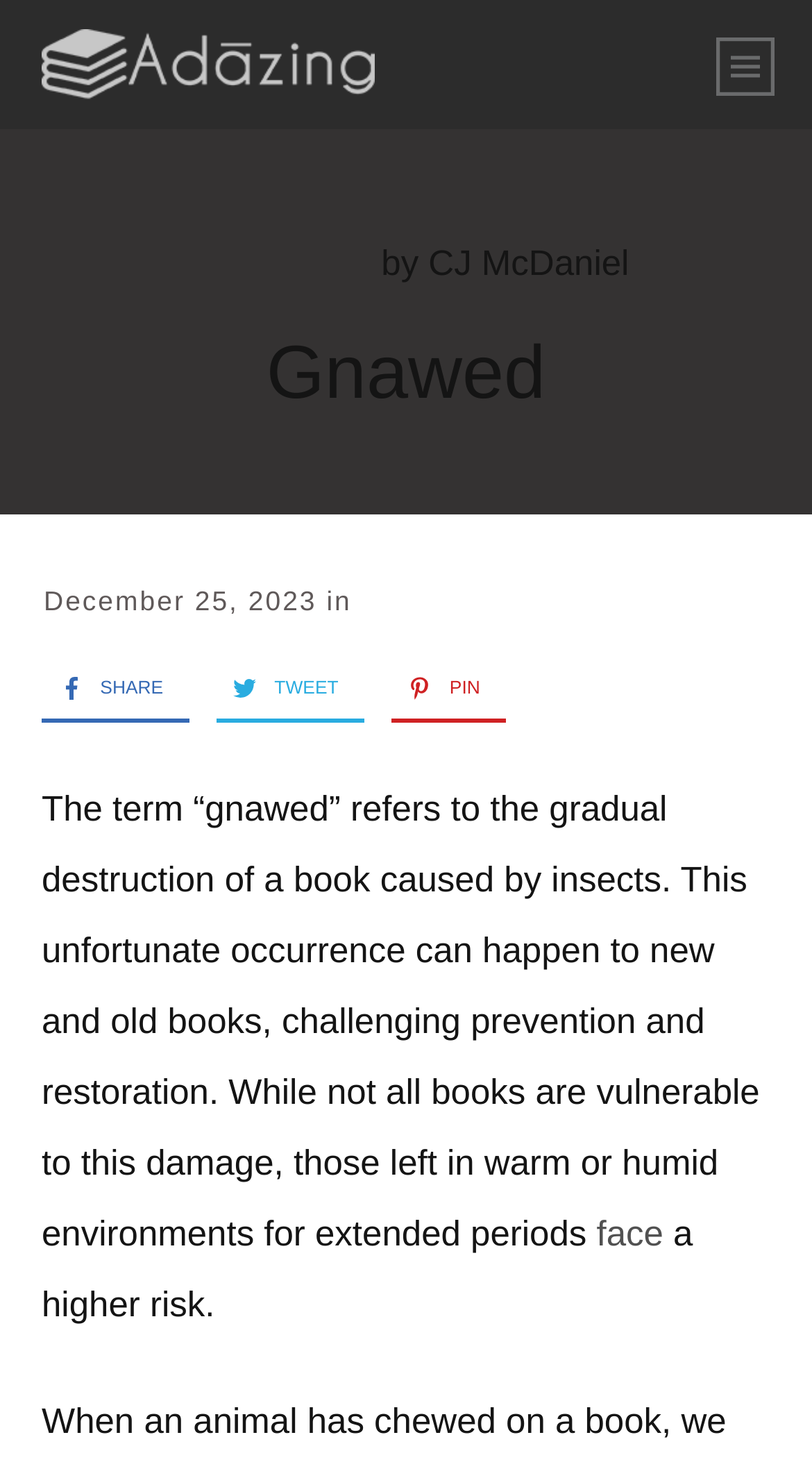Given the webpage screenshot, identify the bounding box of the UI element that matches this description: "face".

[0.735, 0.826, 0.817, 0.853]